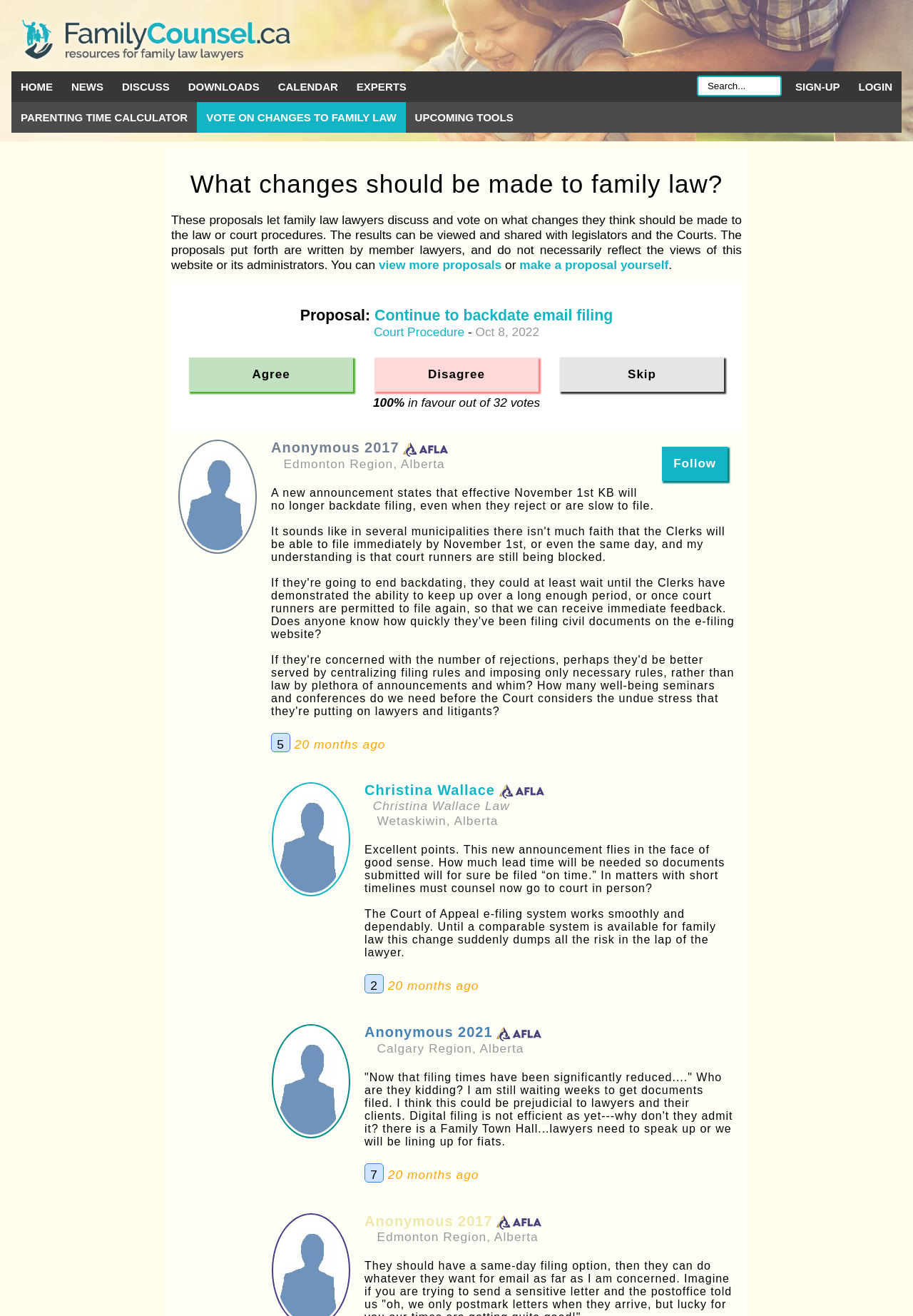Refer to the image and offer a detailed explanation in response to the question: What is the name of the website?

The name of the website can be found in the top-left corner of the webpage, where it says 'FamilyCounsel.ca' in a link format.